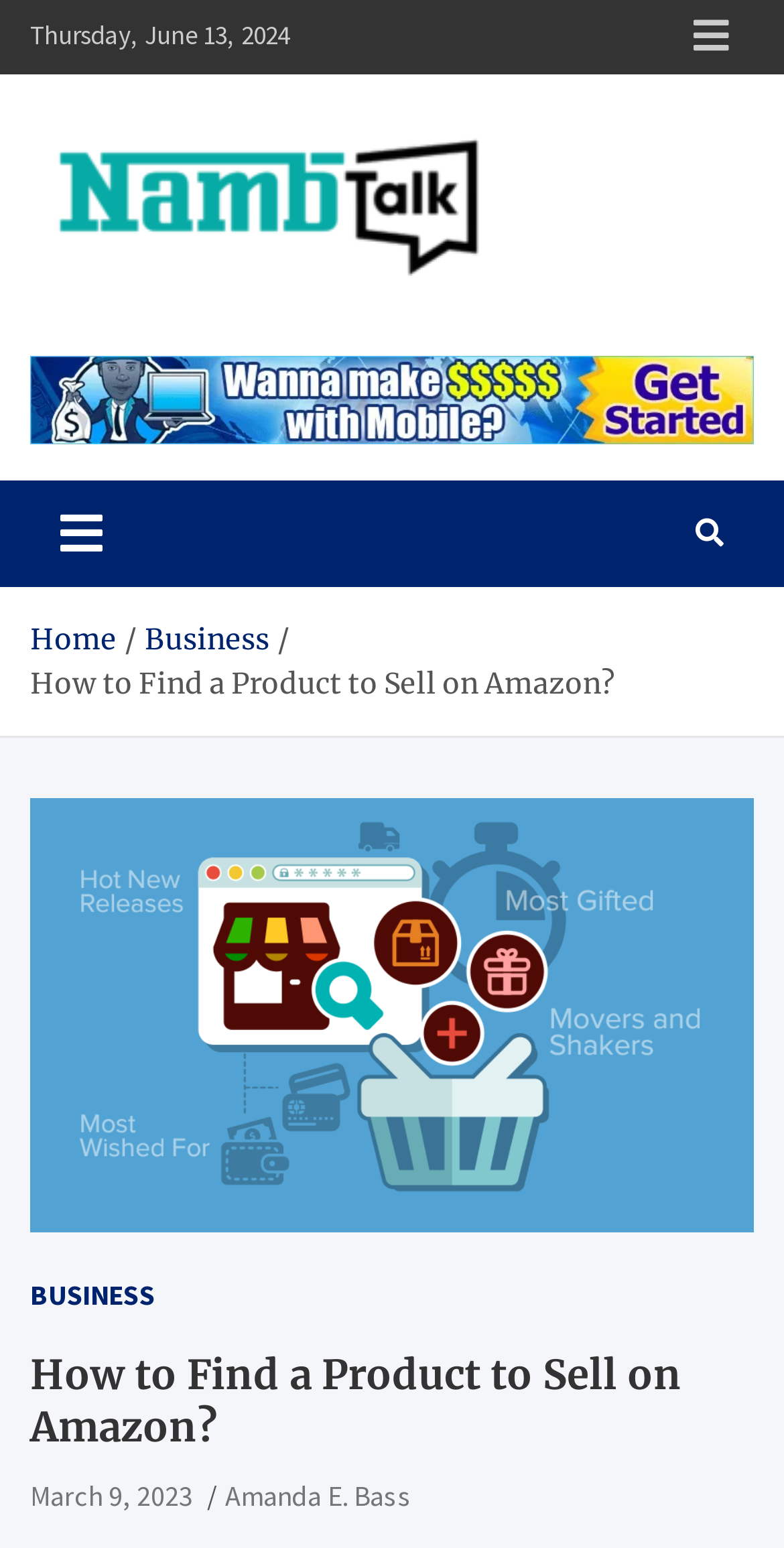Identify the bounding box coordinates of the area that should be clicked in order to complete the given instruction: "Read the article about finding a product to sell on Amazon". The bounding box coordinates should be four float numbers between 0 and 1, i.e., [left, top, right, bottom].

[0.038, 0.871, 0.962, 0.939]